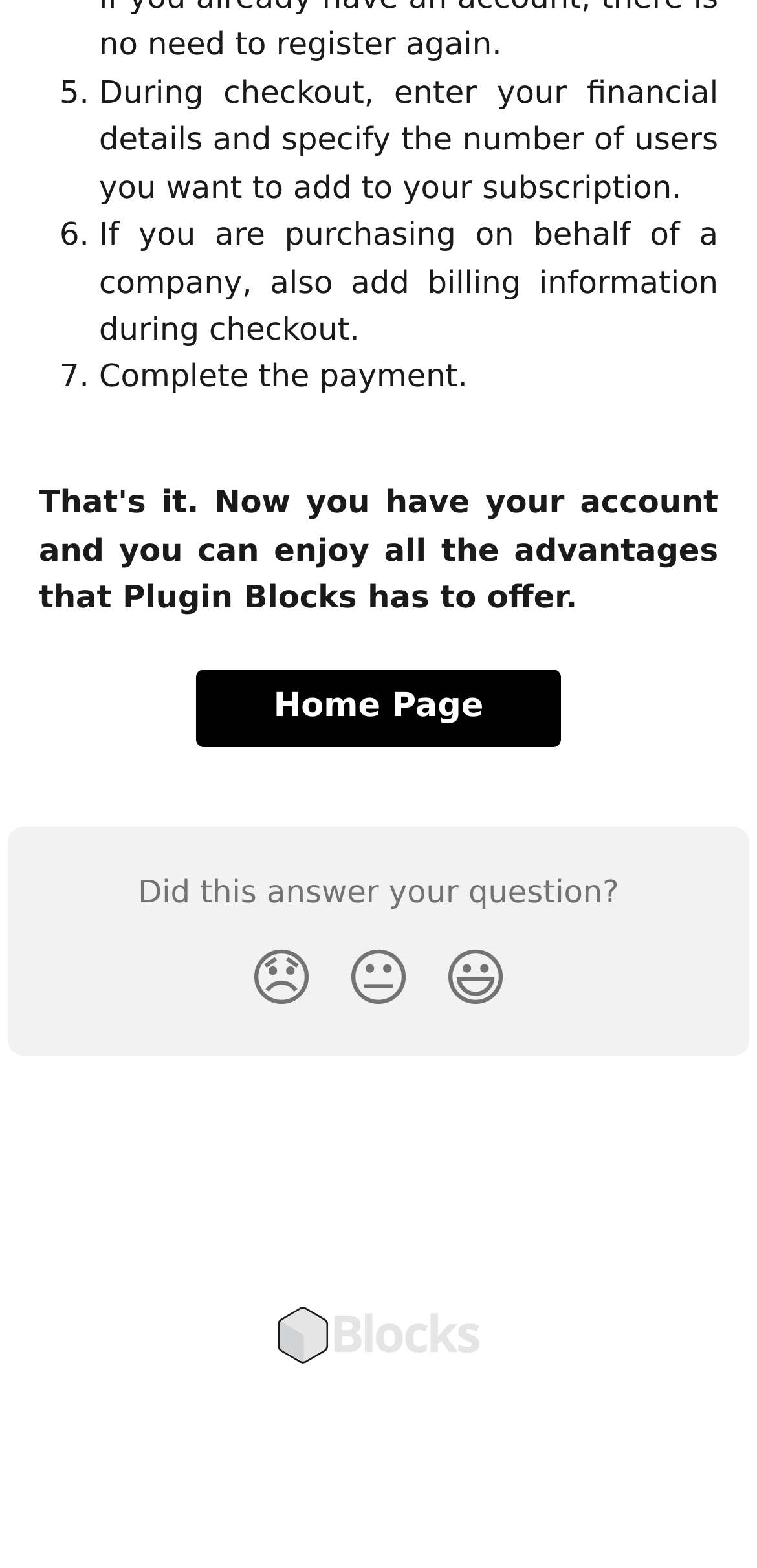Please analyze the image and provide a thorough answer to the question:
What is the function of the 'Home Page' link?

The 'Home Page' link is located on the webpage, and its purpose is to allow users to navigate back to the home page of the website.